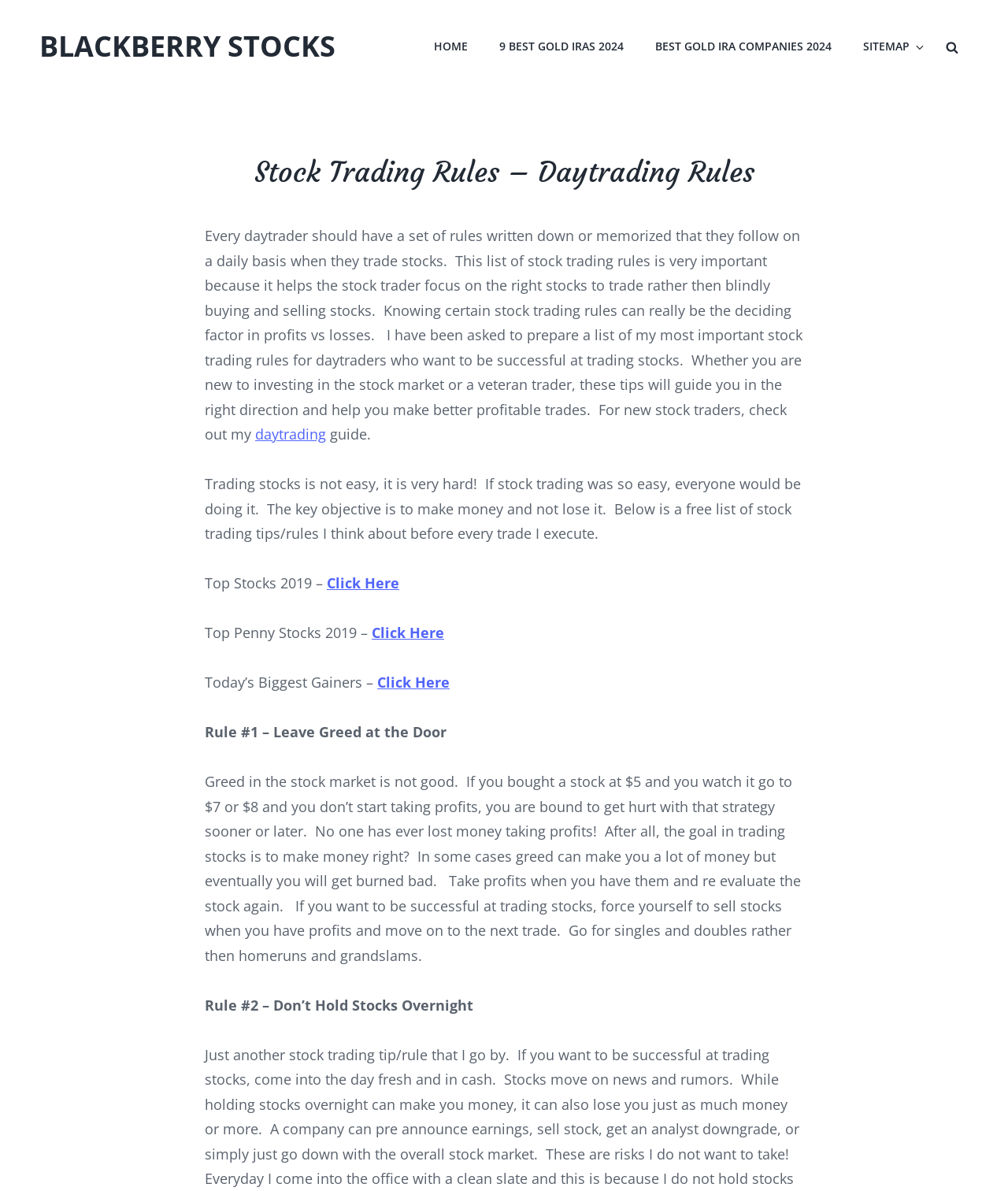Calculate the bounding box coordinates of the UI element given the description: "Click Here".

[0.324, 0.482, 0.396, 0.498]